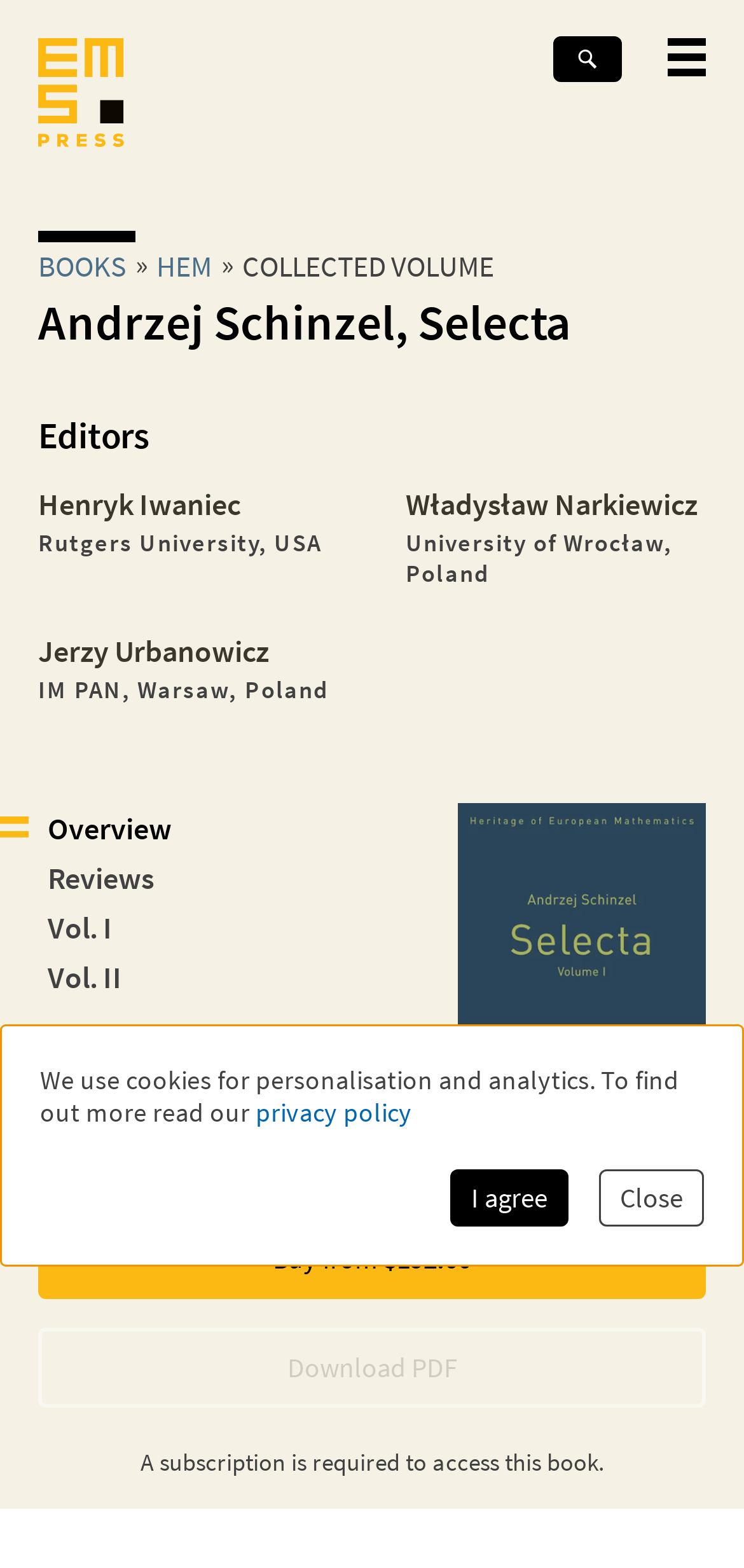Please locate the bounding box coordinates of the region I need to click to follow this instruction: "View Overview".

[0.064, 0.512, 0.553, 0.543]